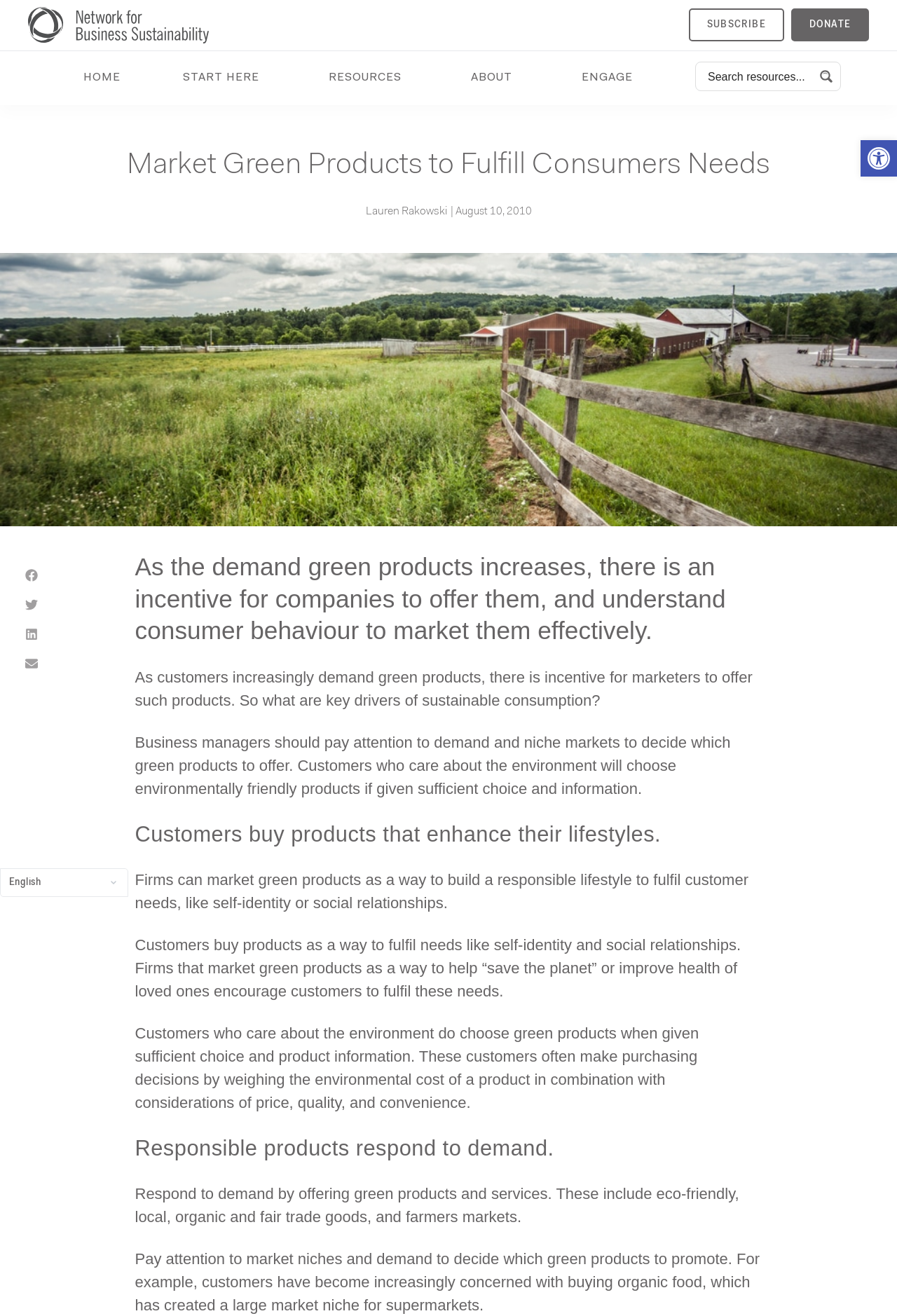Utilize the details in the image to thoroughly answer the following question: What is the name of the organization?

The name of the organization can be found in the top-left corner of the webpage, where the logo is located. The logo is accompanied by the text 'NBS logo', which indicates that NBS is the name of the organization.